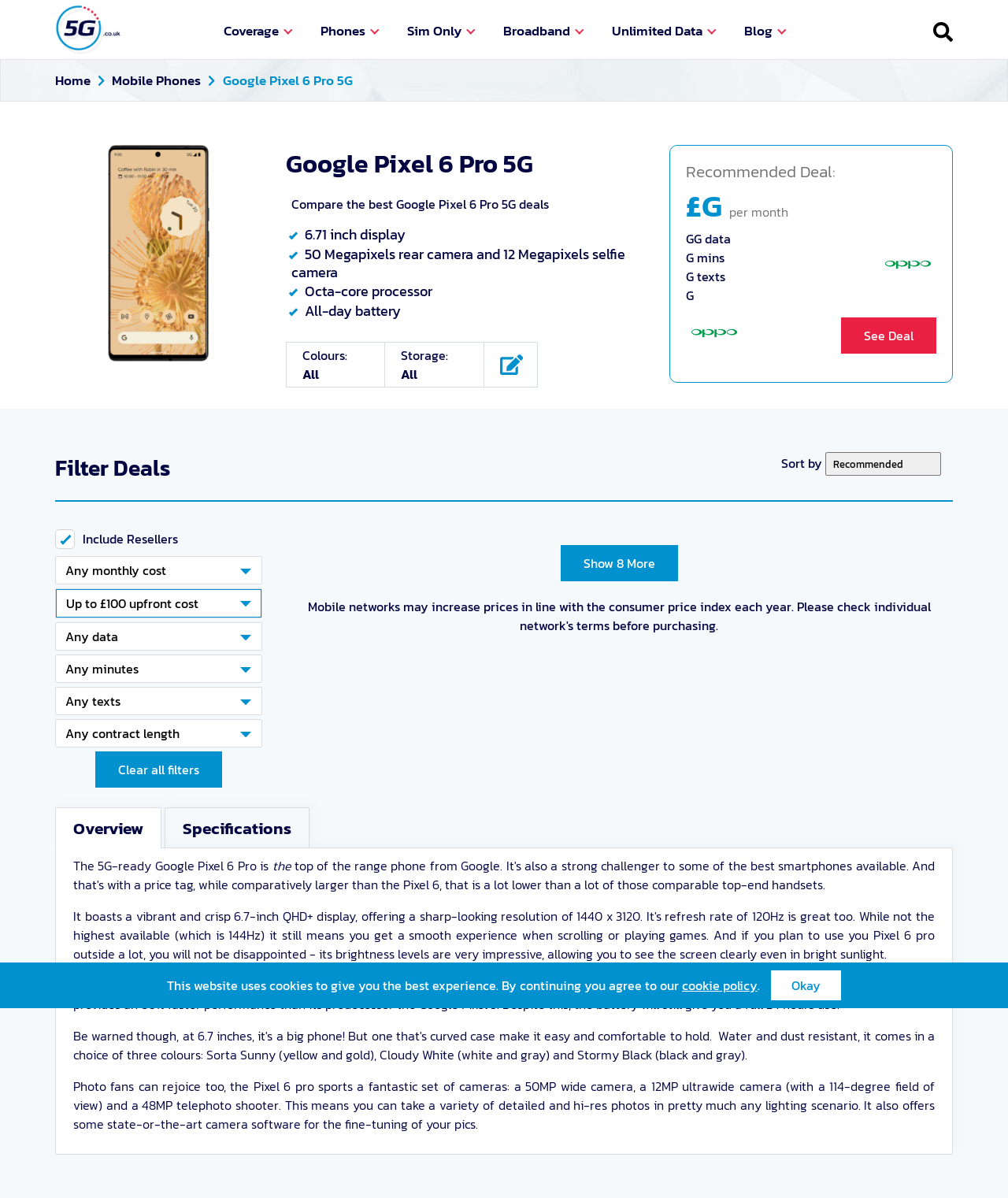Determine the bounding box coordinates for the UI element with the following description: "Up to £100 upfront cost". The coordinates should be four float numbers between 0 and 1, represented as [left, top, right, bottom].

[0.055, 0.492, 0.259, 0.516]